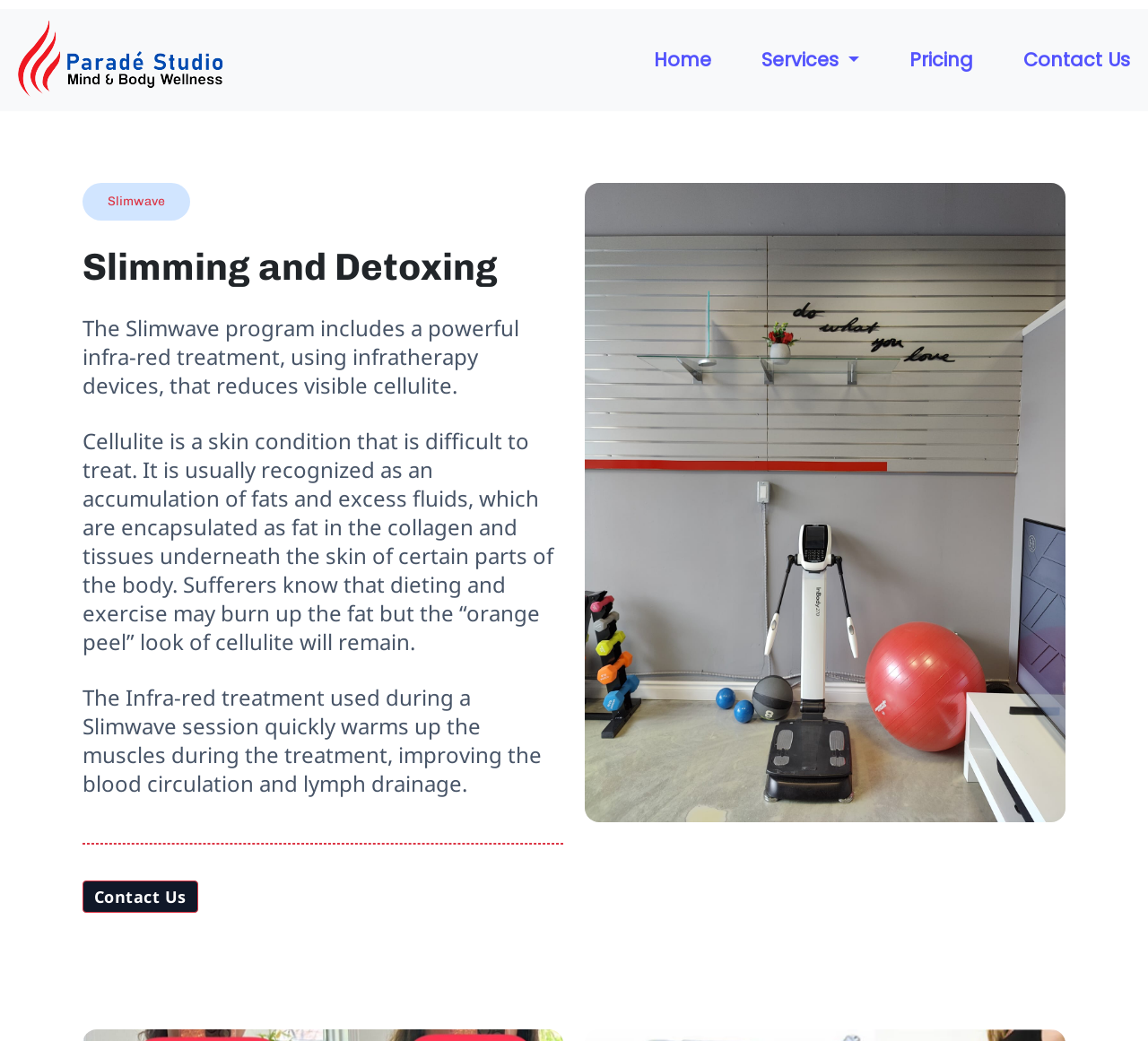Extract the bounding box coordinates of the UI element described by: "Pricing". The coordinates should include four float numbers ranging from 0 to 1, e.g., [left, top, right, bottom].

[0.755, 0.037, 0.854, 0.078]